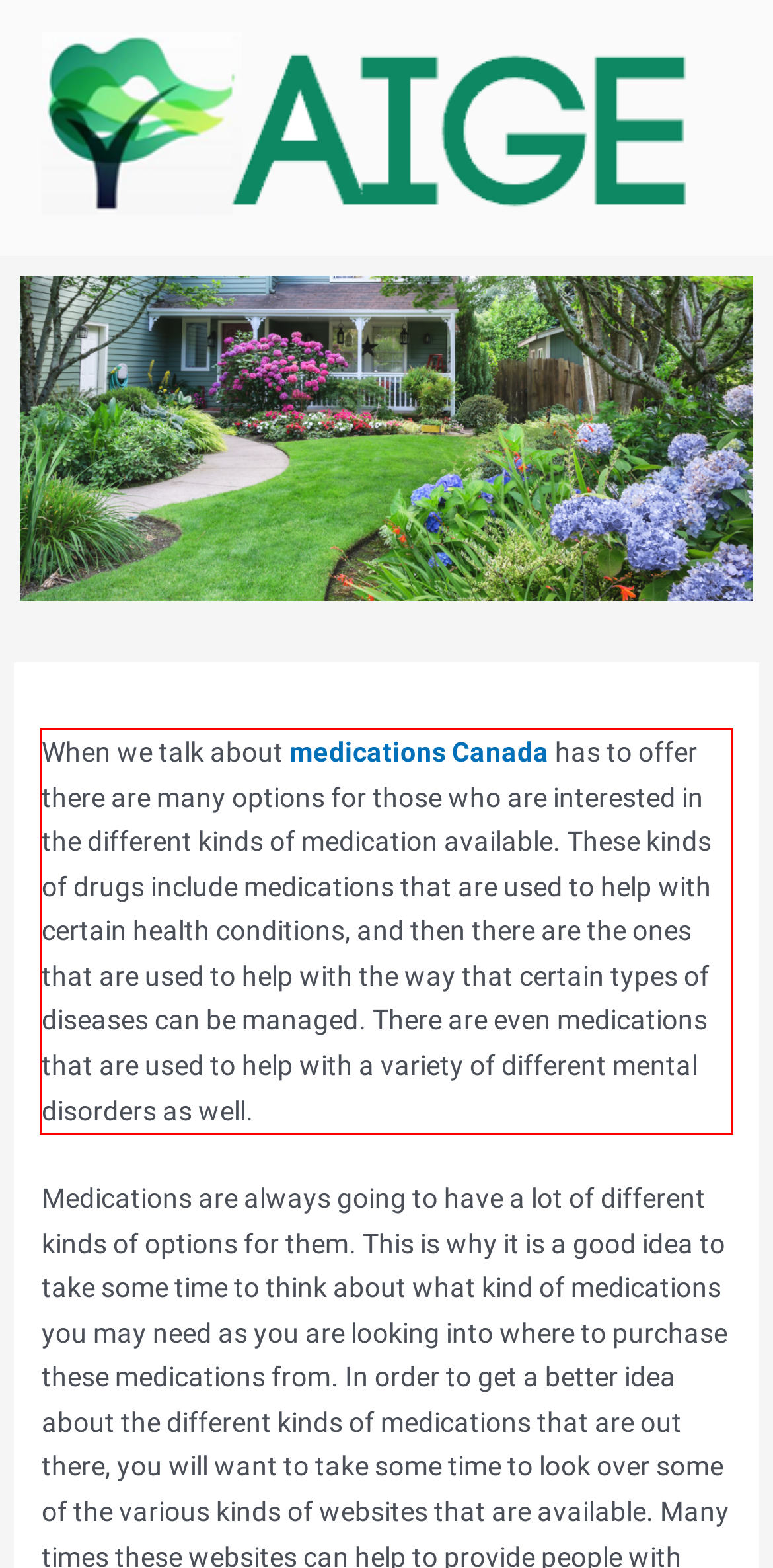Please extract the text content from the UI element enclosed by the red rectangle in the screenshot.

When we talk about medications Canada has to offer there are many options for those who are interested in the different kinds of medication available. These kinds of drugs include medications that are used to help with certain health conditions, and then there are the ones that are used to help with the way that certain types of diseases can be managed. There are even medications that are used to help with a variety of different mental disorders as well.